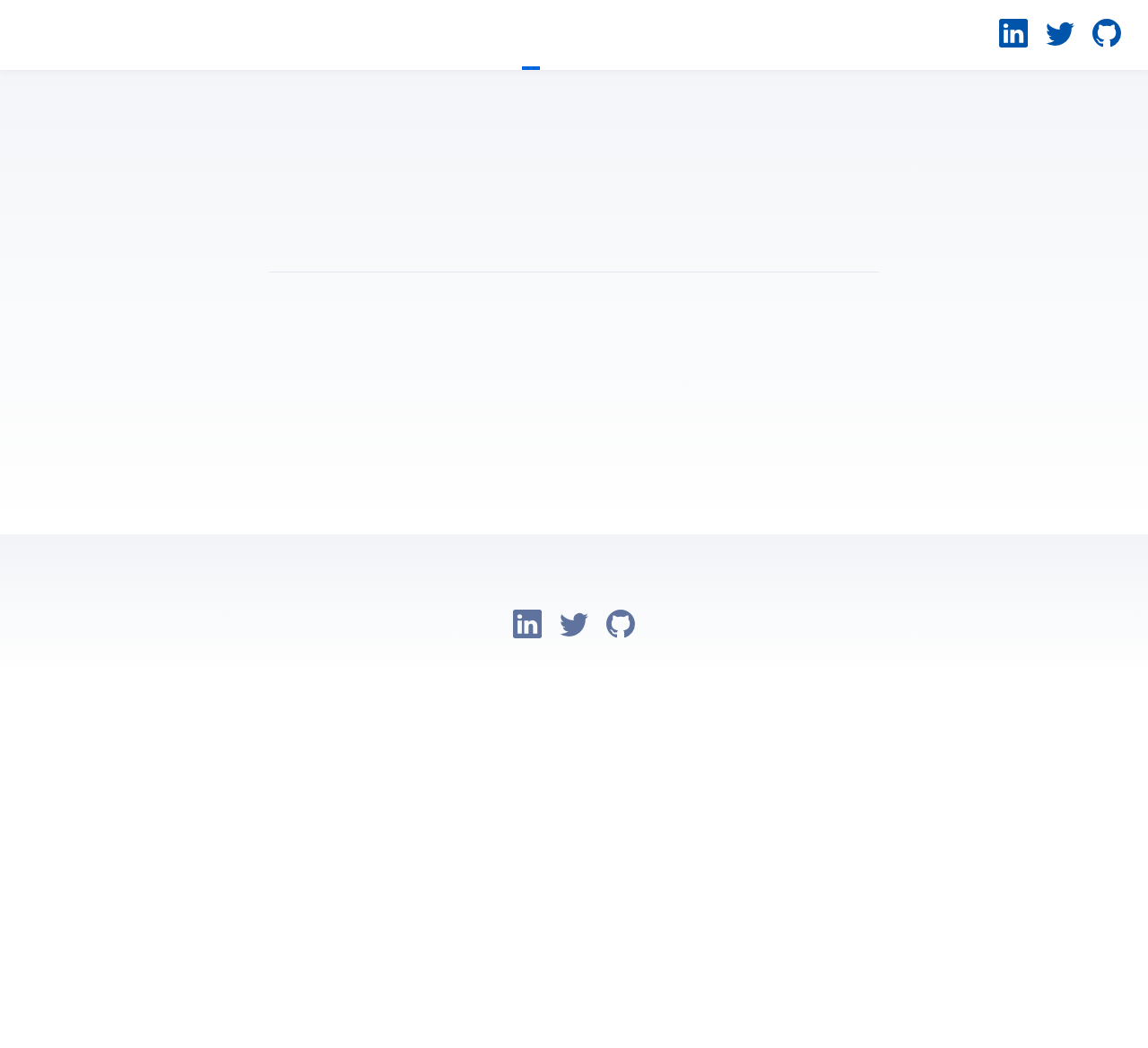Predict the bounding box of the UI element based on this description: "Tom Spencer".

[0.016, 0.007, 0.031, 0.062]